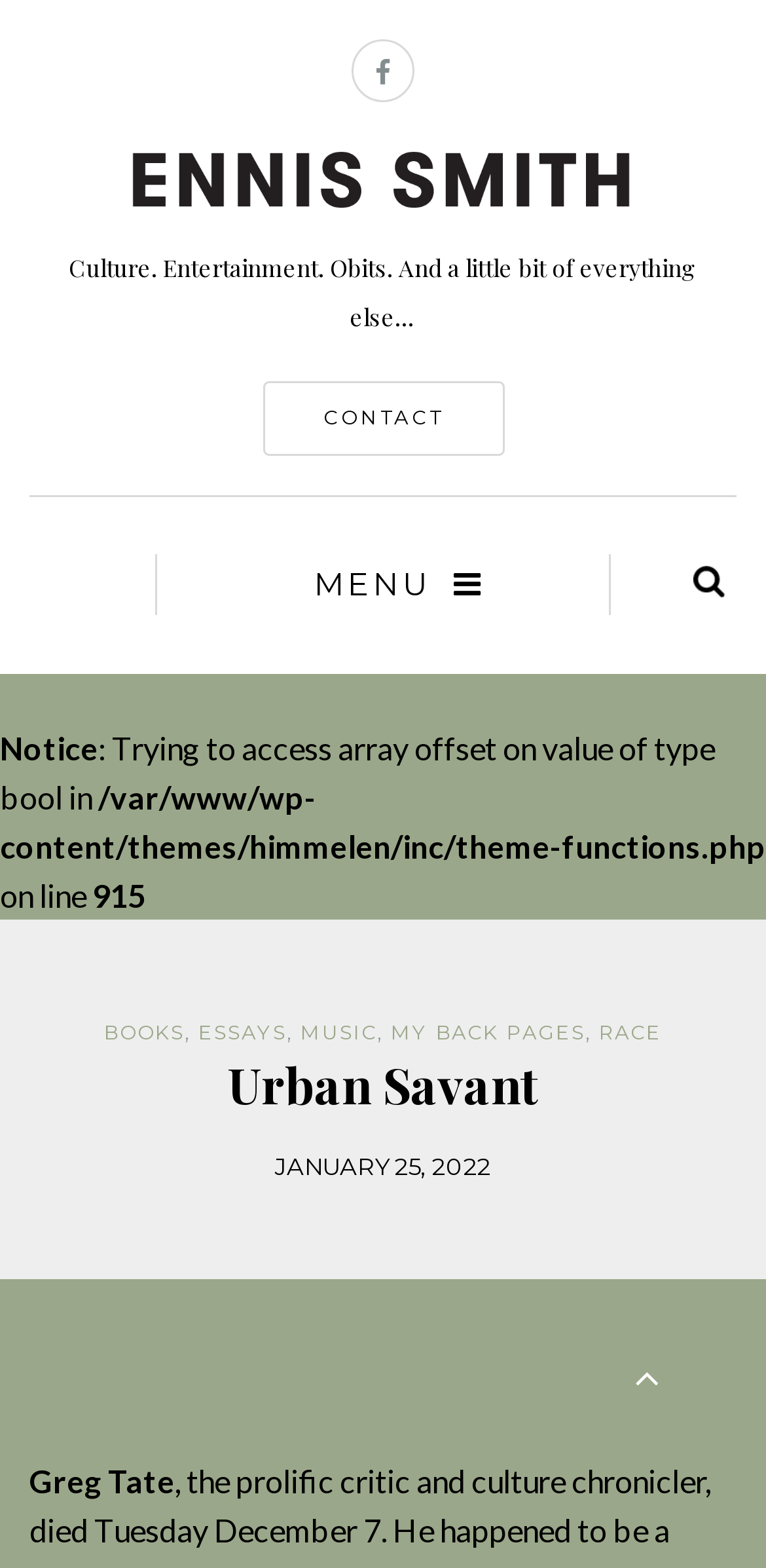Provide the bounding box coordinates of the HTML element this sentence describes: "Race". The bounding box coordinates consist of four float numbers between 0 and 1, i.e., [left, top, right, bottom].

[0.782, 0.651, 0.864, 0.667]